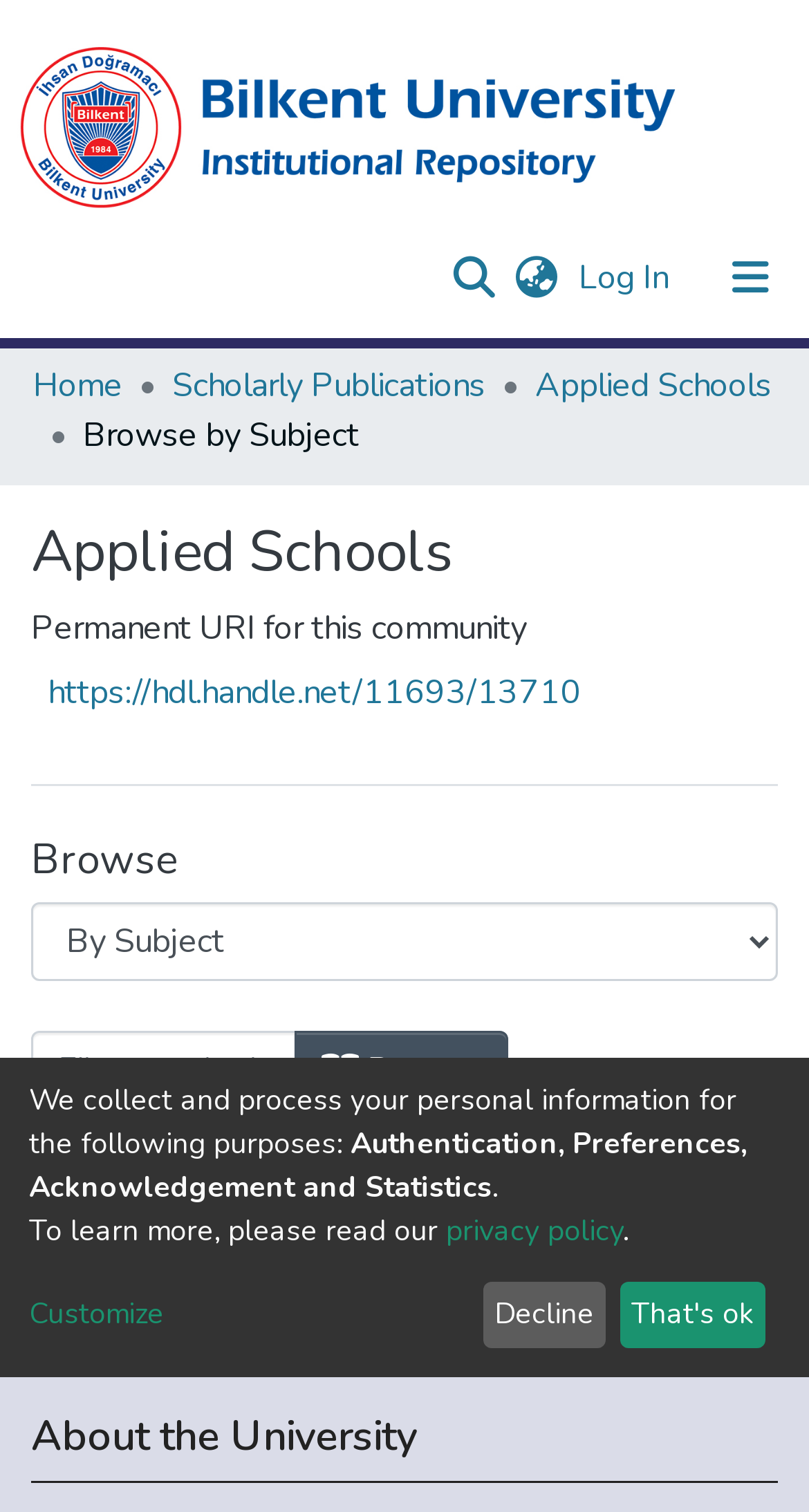What is the purpose of the 'Filter' textbox?
Using the information from the image, provide a comprehensive answer to the question.

The 'Filter' textbox is likely used to filter the results of browsing applied schools by subject, allowing users to narrow down the results based on specific criteria.